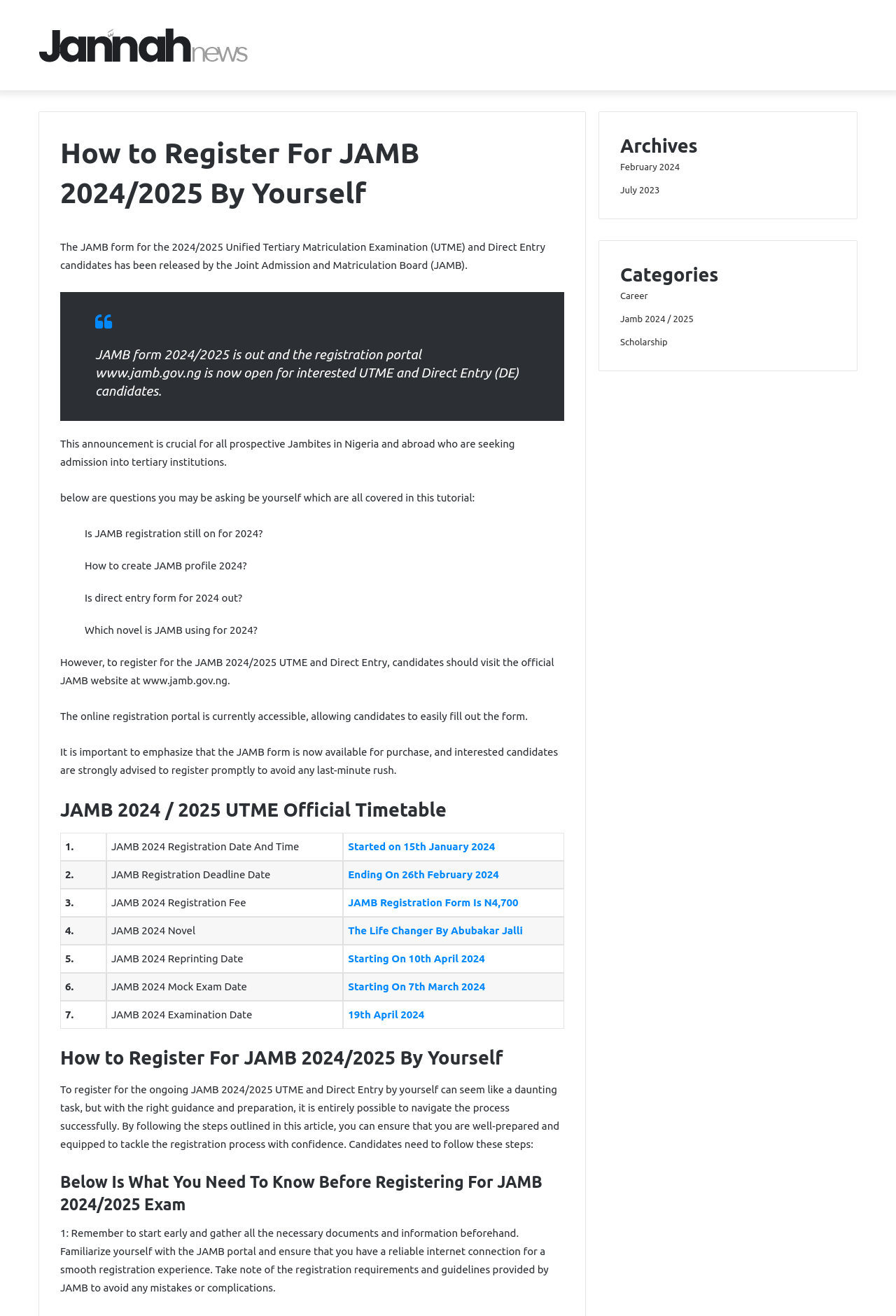Please specify the coordinates of the bounding box for the element that should be clicked to carry out this instruction: "Read 'How to Register For JAMB 2024/2025 By Yourself' article". The coordinates must be four float numbers between 0 and 1, formatted as [left, top, right, bottom].

[0.067, 0.794, 0.63, 0.814]